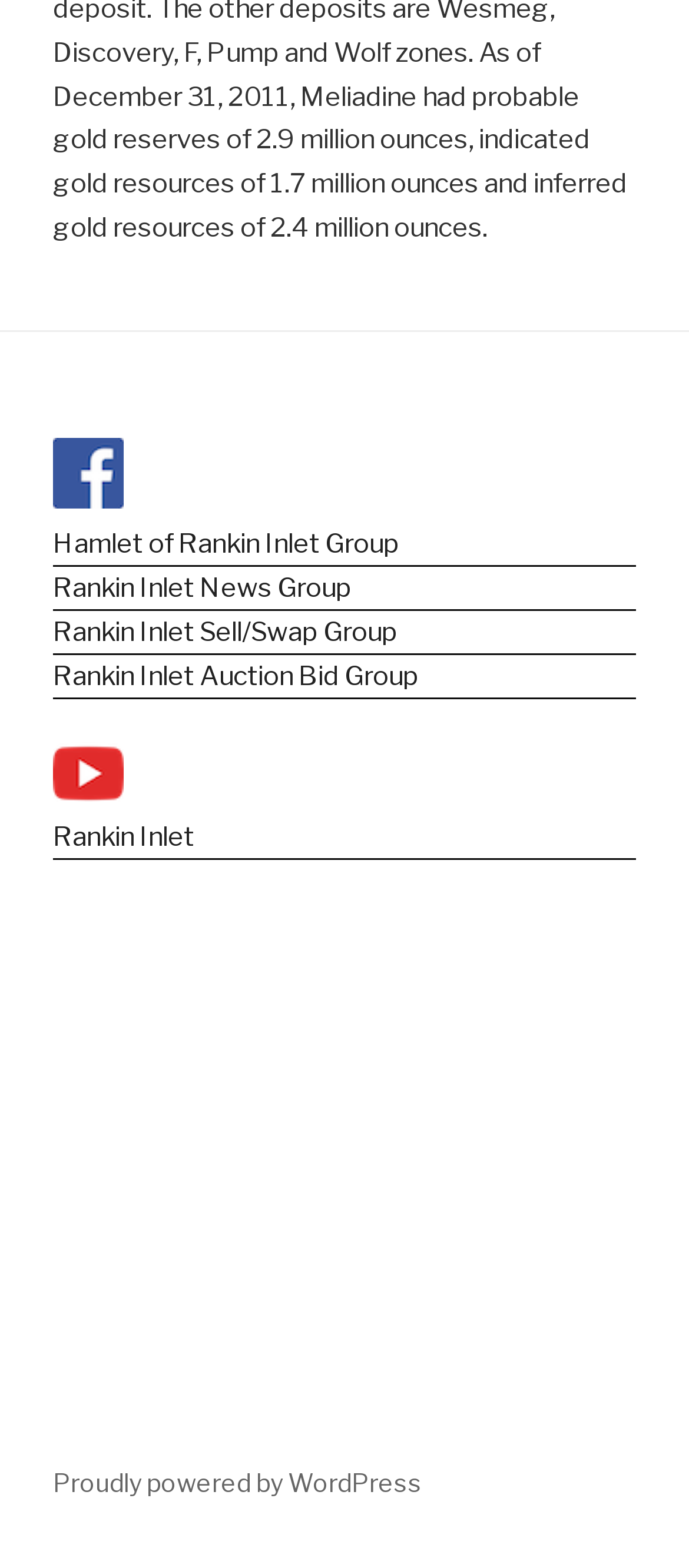Using the provided element description: "Rankin Inlet Auction Bid Group", determine the bounding box coordinates of the corresponding UI element in the screenshot.

[0.077, 0.417, 0.923, 0.446]